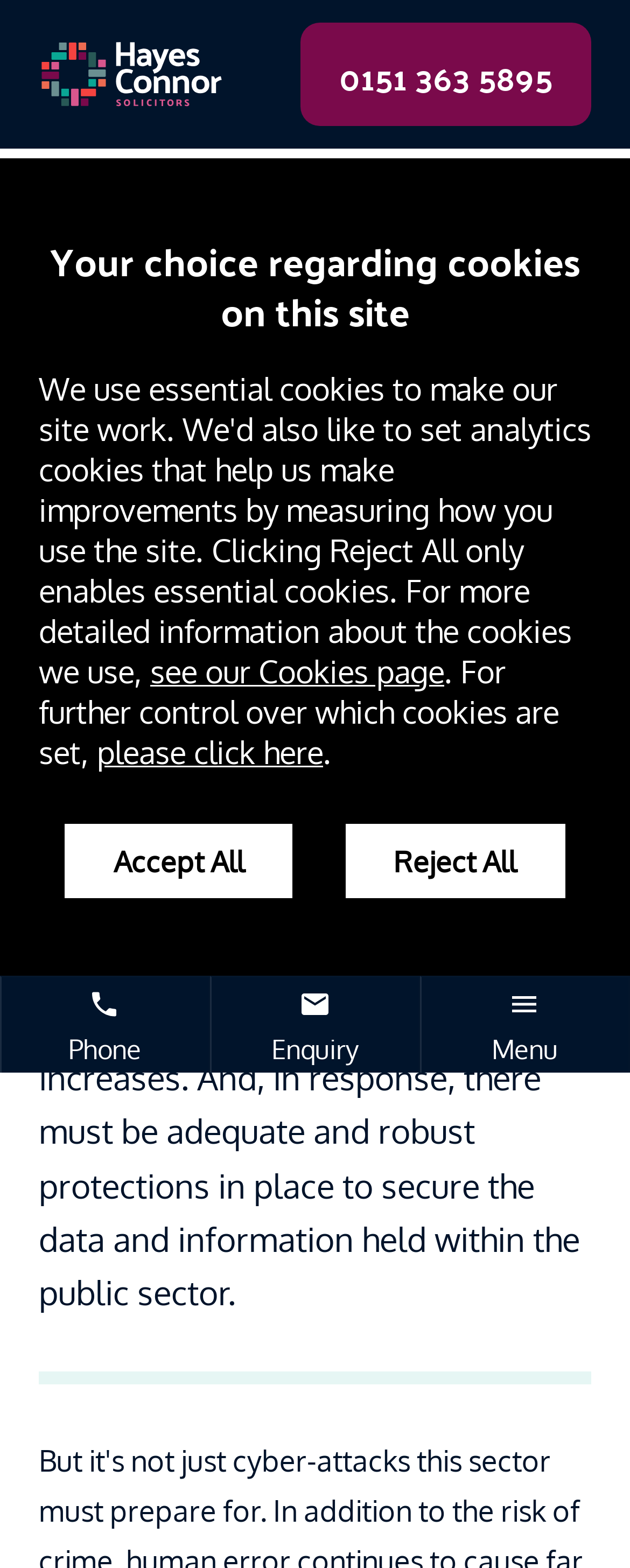Summarize the contents and layout of the webpage in detail.

The webpage is about data breaches in the public sector, specifically discussing the importance of protecting sensitive information. At the top left corner, there is a logo of Hayes Connor, a law firm. Next to it, there is a phone number "0151 363 5895" and a navigation menu with links to "Home", "News & Resources", and "News & Updates". 

Below the navigation menu, there is a heading "Data breaches and the Public sector" followed by a date "JULY 31, 2020". A paragraph of text explains the importance of protecting data in the public sector, highlighting the need for robust protections to prevent data breaches and privacy violations.

On the bottom left, there is a section about cookies on the site, with links to "see our Cookies page" and "please click here" for further control over cookies. There are also buttons to "Accept All" or "Reject All" cookies.

On the bottom right, there are three buttons: "Phone", "Enquiry", and "Menu", each with an accompanying icon. Below these buttons, there is a call to action to "Call us about your claim" and "Make a claim", with a phone number and a link to "MAKE A CLAIM".